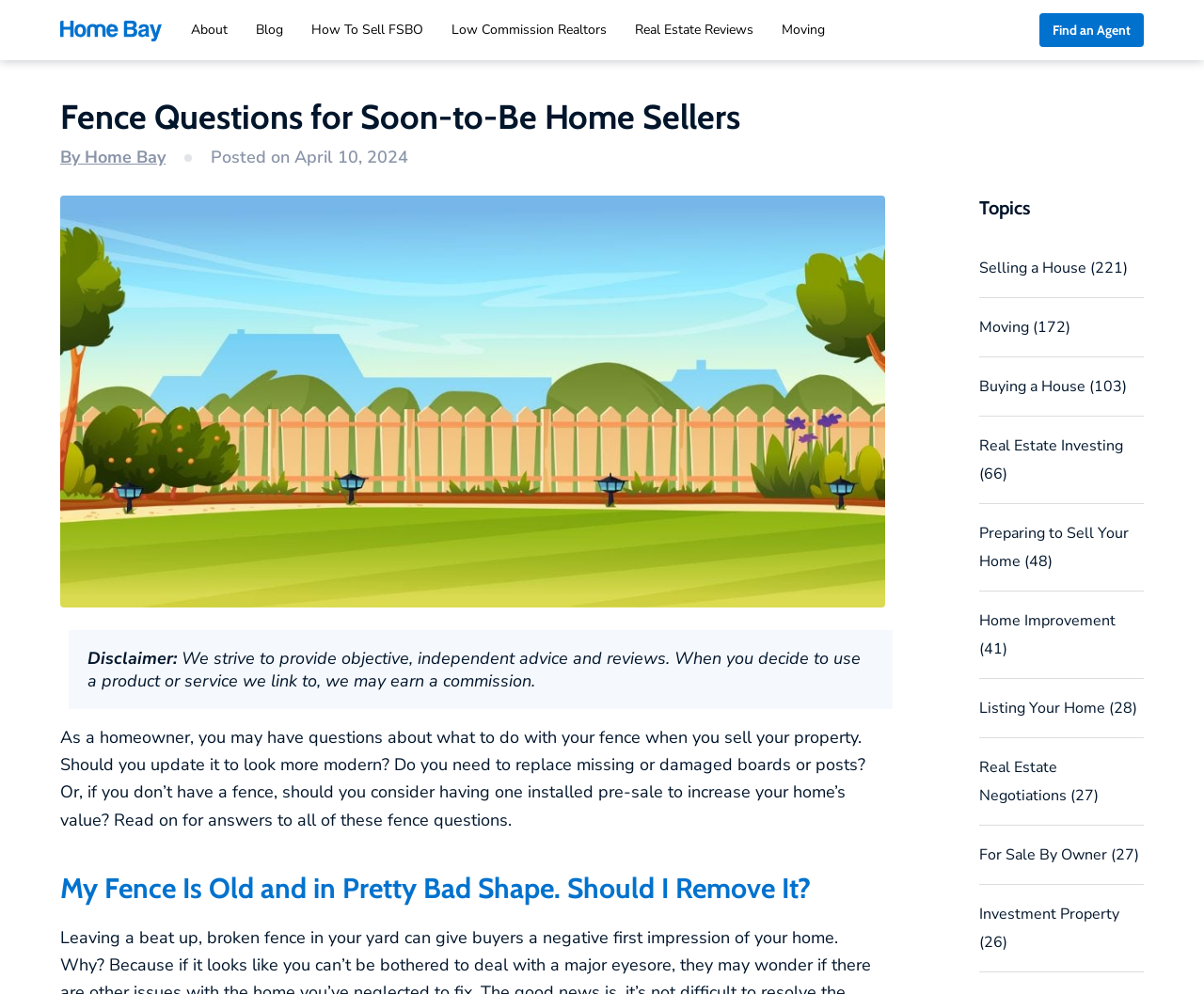Please determine the bounding box coordinates of the clickable area required to carry out the following instruction: "Click on the 'About' link". The coordinates must be four float numbers between 0 and 1, represented as [left, top, right, bottom].

[0.159, 0.01, 0.189, 0.05]